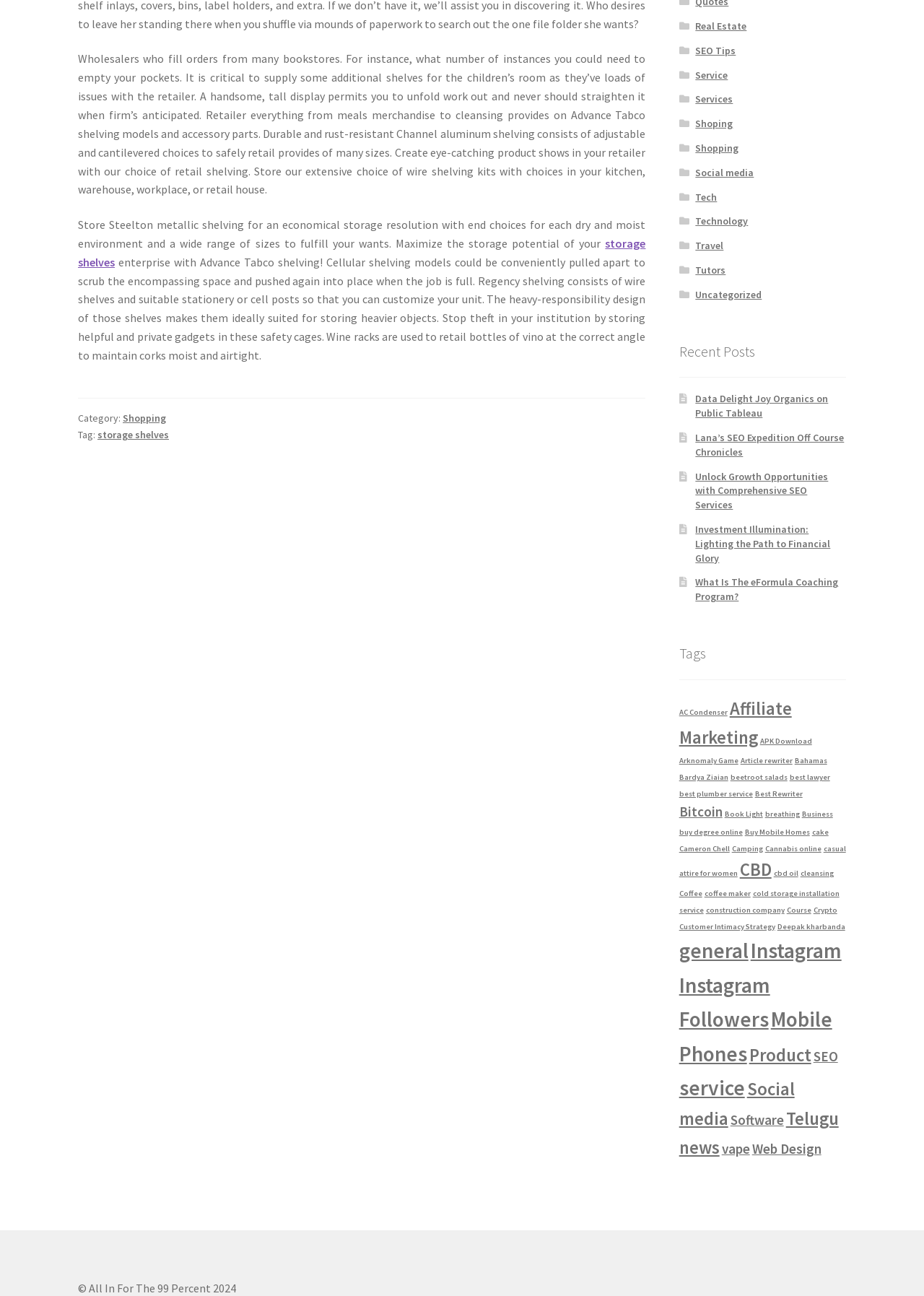How many links are there in the category section?
Offer a detailed and full explanation in response to the question.

In the category section, we can see two links: 'Shopping' and 'storage shelves'. Therefore, the answer is 2.